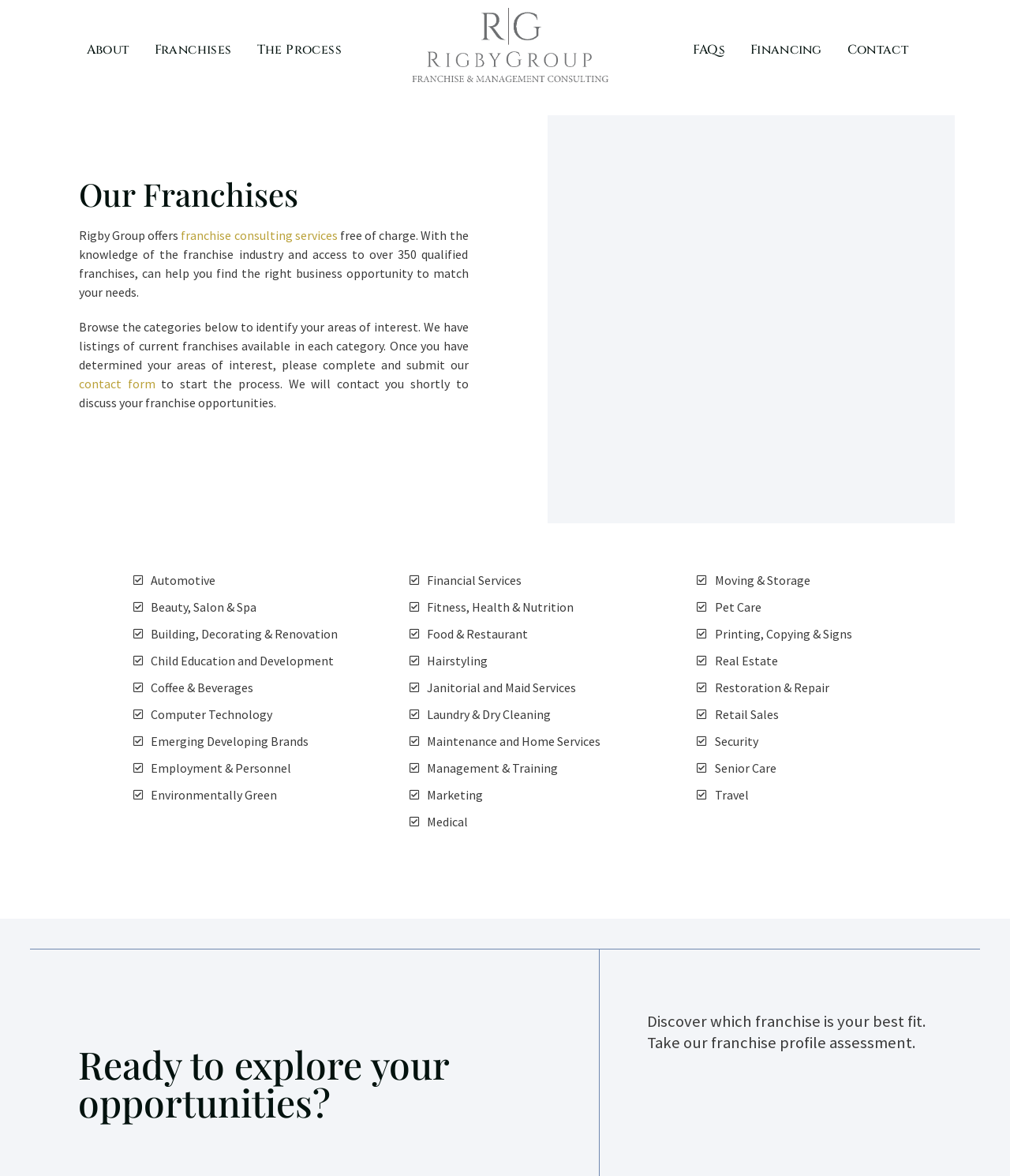Extract the bounding box coordinates of the UI element described by: "Contact". The coordinates should include four float numbers ranging from 0 to 1, e.g., [left, top, right, bottom].

[0.839, 0.034, 0.899, 0.05]